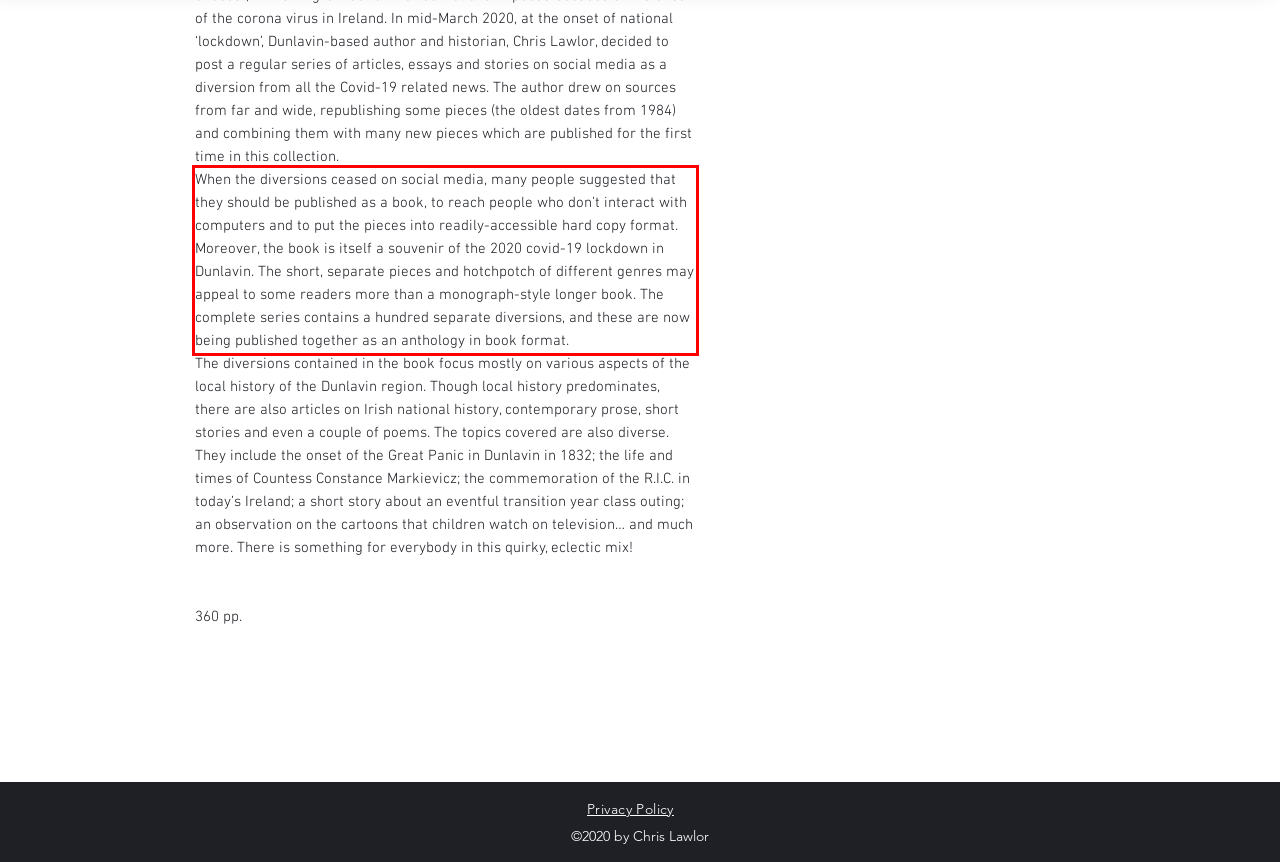Within the screenshot of the webpage, locate the red bounding box and use OCR to identify and provide the text content inside it.

When the diversions ceased on social media, many people suggested that they should be published as a book, to reach people who don’t interact with computers and to put the pieces into readily-accessible hard copy format. Moreover, the book is itself a souvenir of the 2020 covid-19 lockdown in Dunlavin. The short, separate pieces and hotchpotch of different genres may appeal to some readers more than a monograph-style longer book. The complete series contains a hundred separate diversions, and these are now being published together as an anthology in book format.